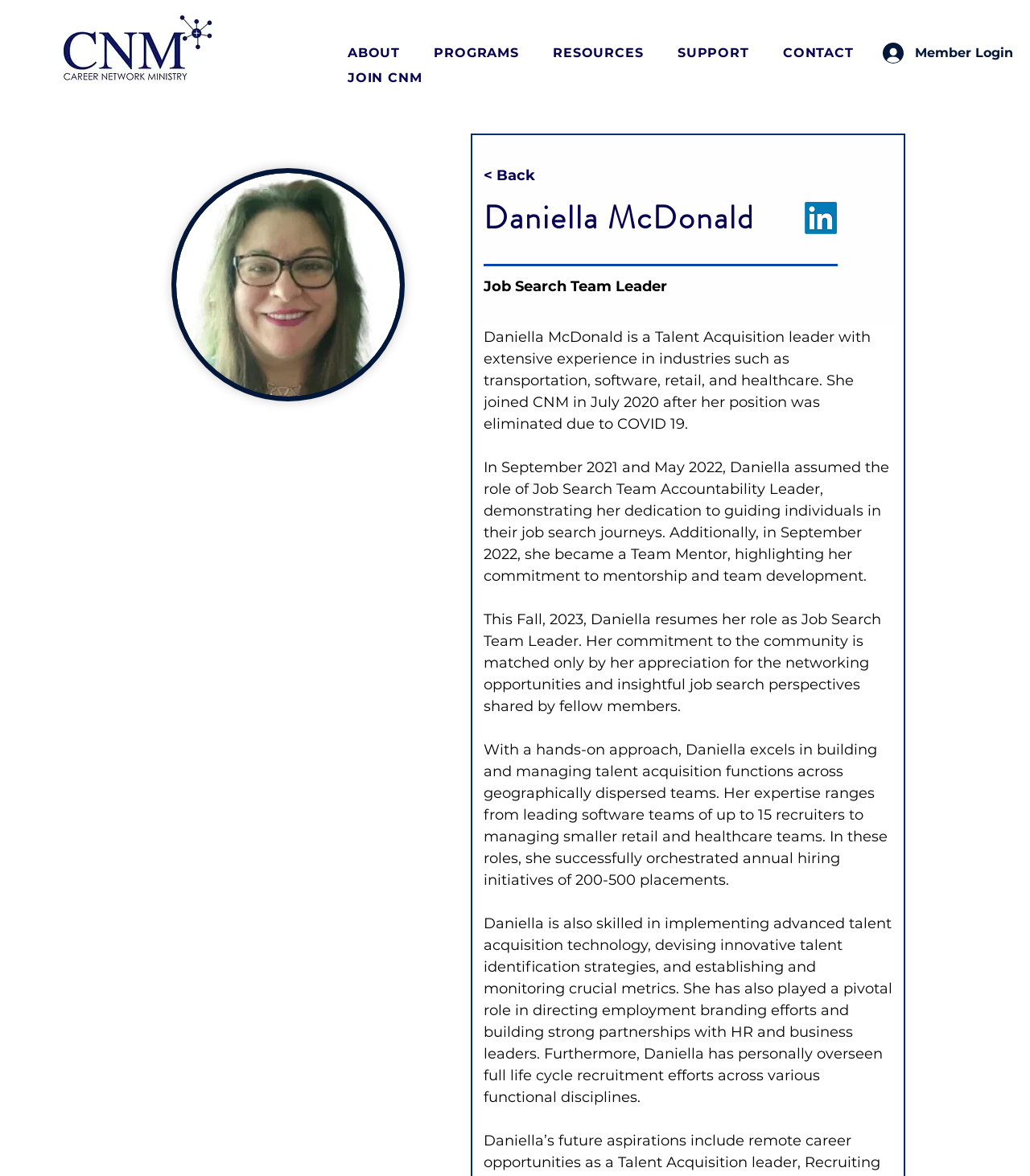What social media platform is linked to Daniella McDonald's profile?
Give a detailed and exhaustive answer to the question.

I found the answer by looking at the link element with the text 'Vecter Art of Blue LinkedIn Logo' and the image element with the description 'Vecter Art of Blue LinkedIn Logo', which suggests that Daniella McDonald's profile is linked to LinkedIn.